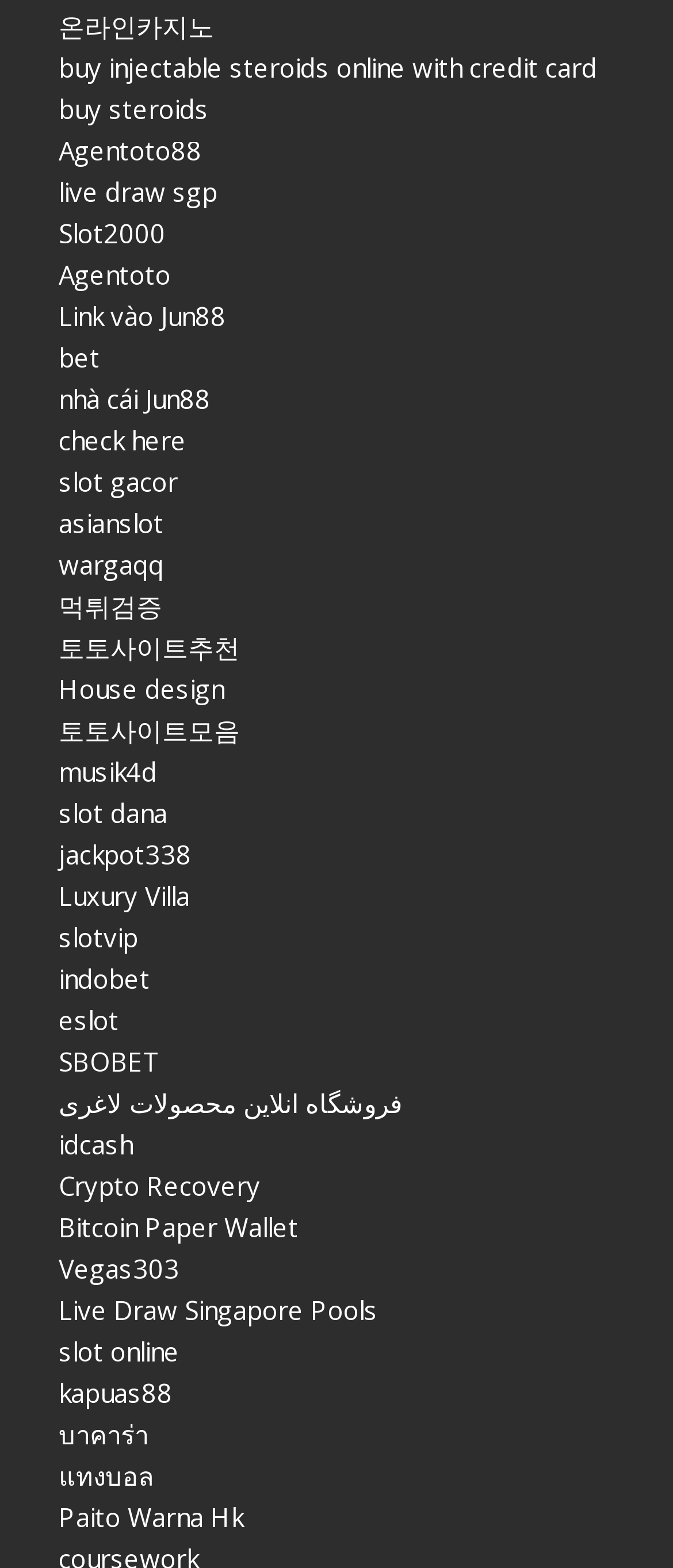Reply to the question with a brief word or phrase: What is the last link on the webpage?

Paito Warna Hk